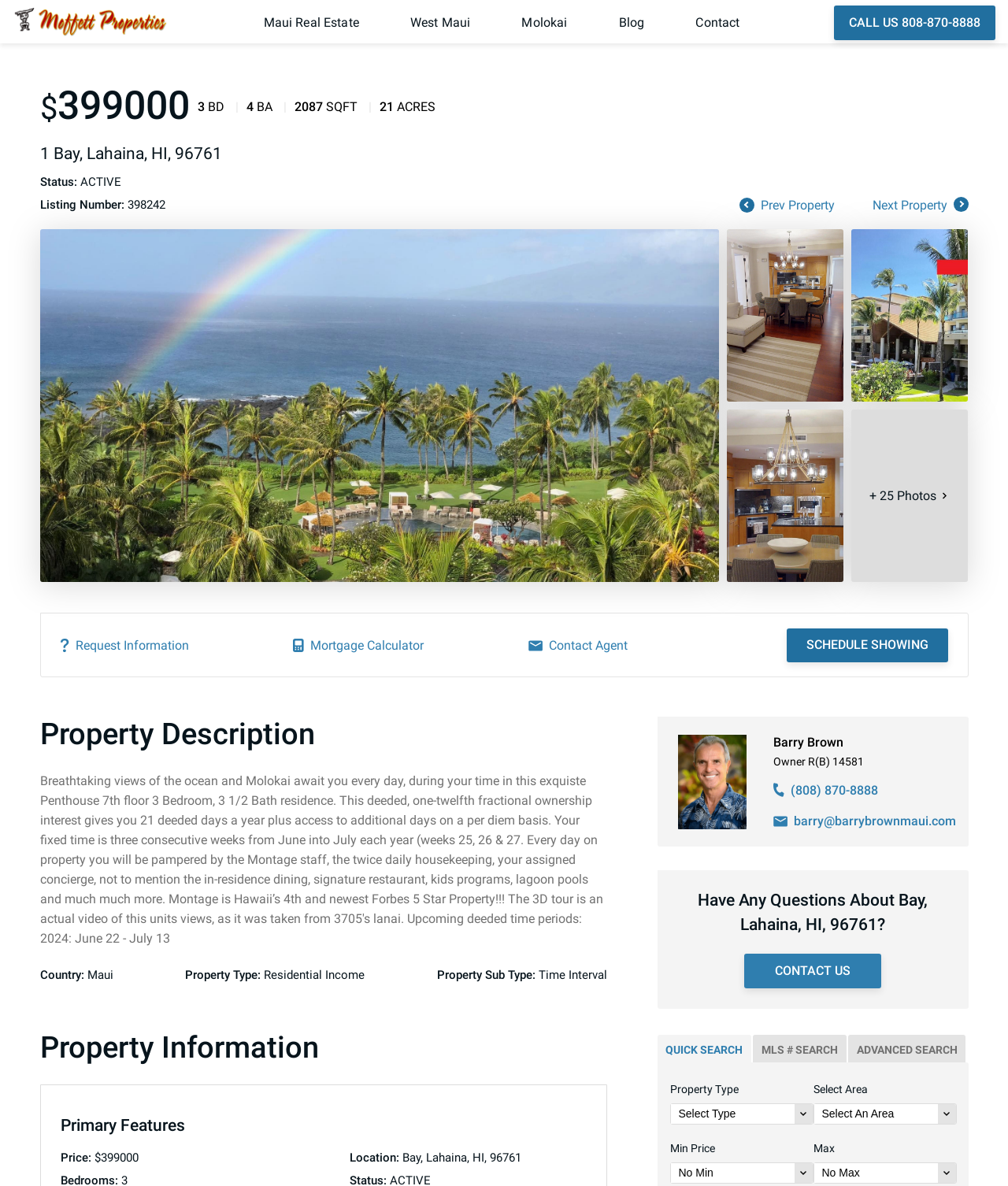Answer the question below in one word or phrase:
What is the price of the property?

$399000